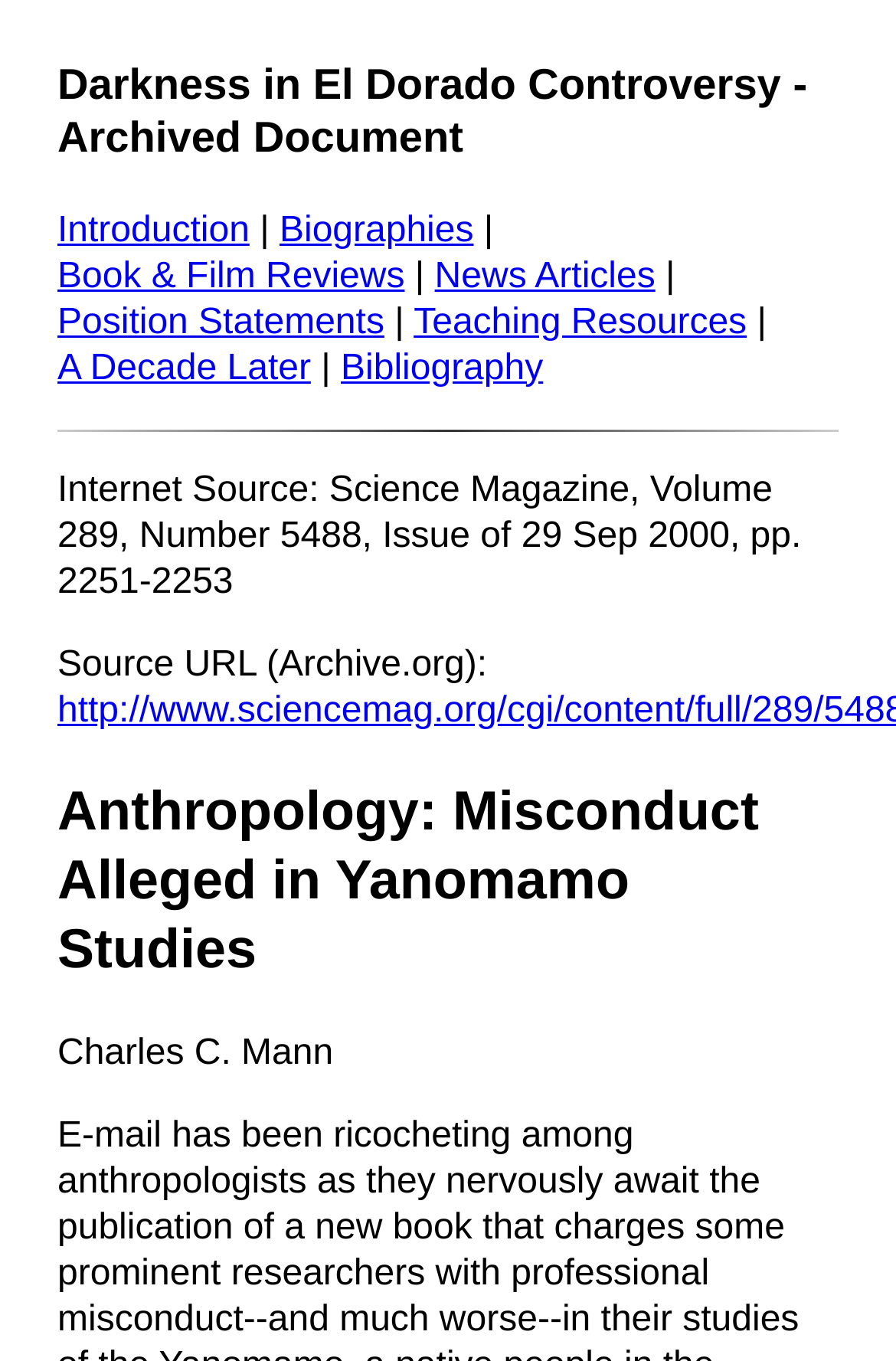Locate the bounding box coordinates of the clickable region necessary to complete the following instruction: "Click on Introduction". Provide the coordinates in the format of four float numbers between 0 and 1, i.e., [left, top, right, bottom].

[0.064, 0.154, 0.278, 0.183]